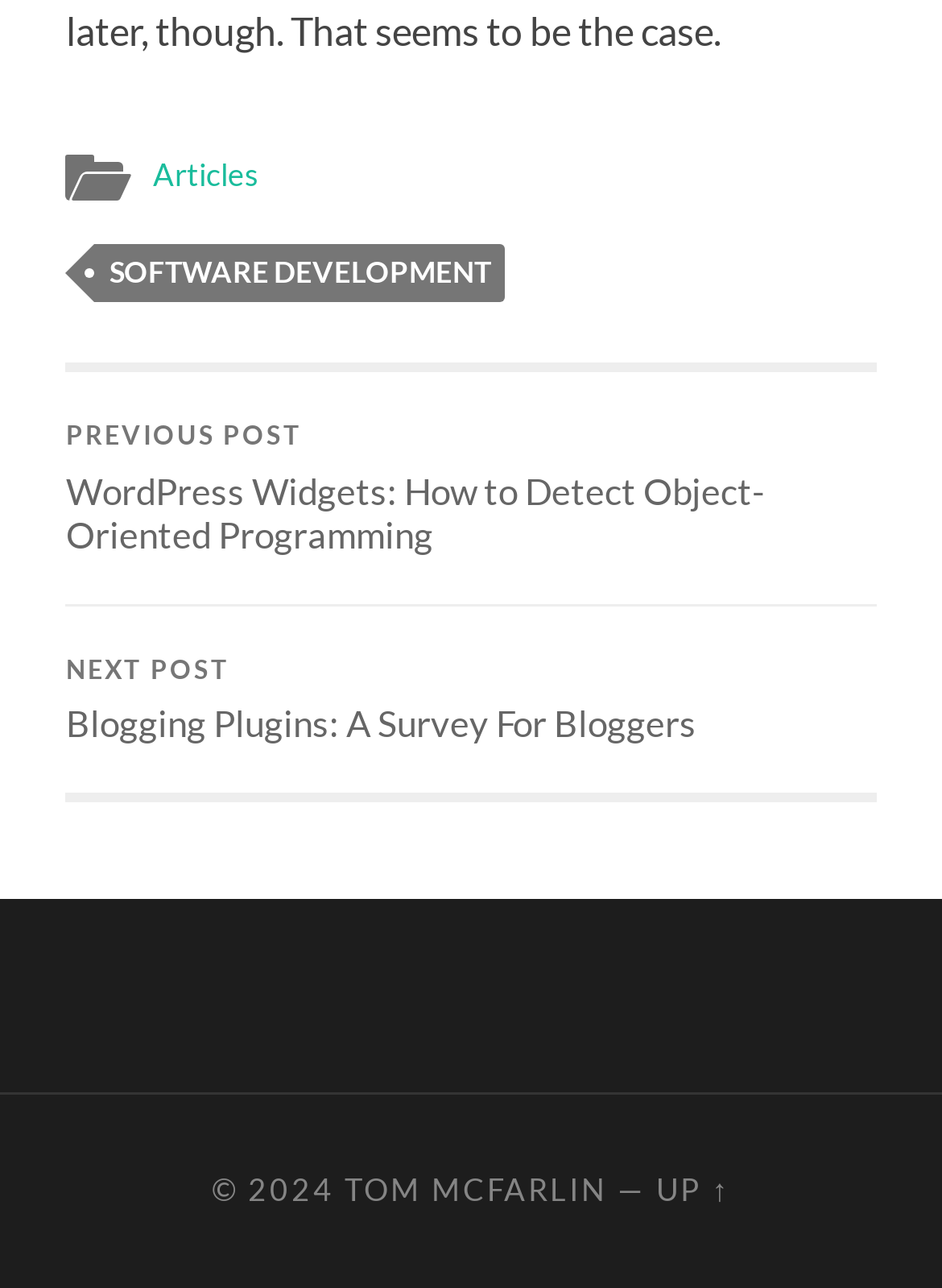Please determine the bounding box of the UI element that matches this description: Tom McFarlin. The coordinates should be given as (top-left x, top-left y, bottom-right x, bottom-right y), with all values between 0 and 1.

[0.366, 0.909, 0.646, 0.939]